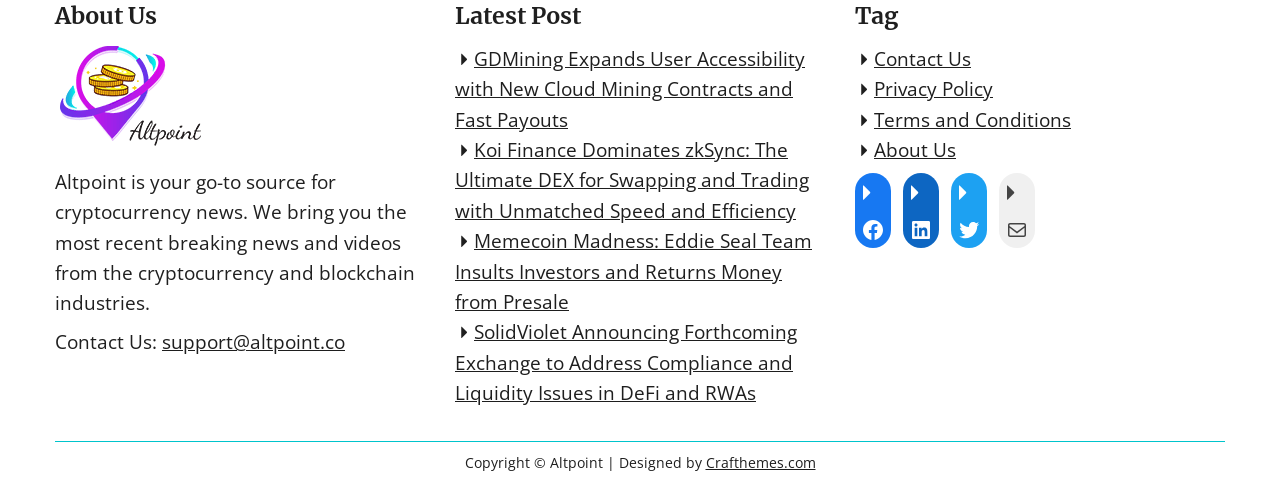Identify the bounding box coordinates for the region of the element that should be clicked to carry out the instruction: "Contact the support team". The bounding box coordinates should be four float numbers between 0 and 1, i.e., [left, top, right, bottom].

[0.127, 0.679, 0.27, 0.733]